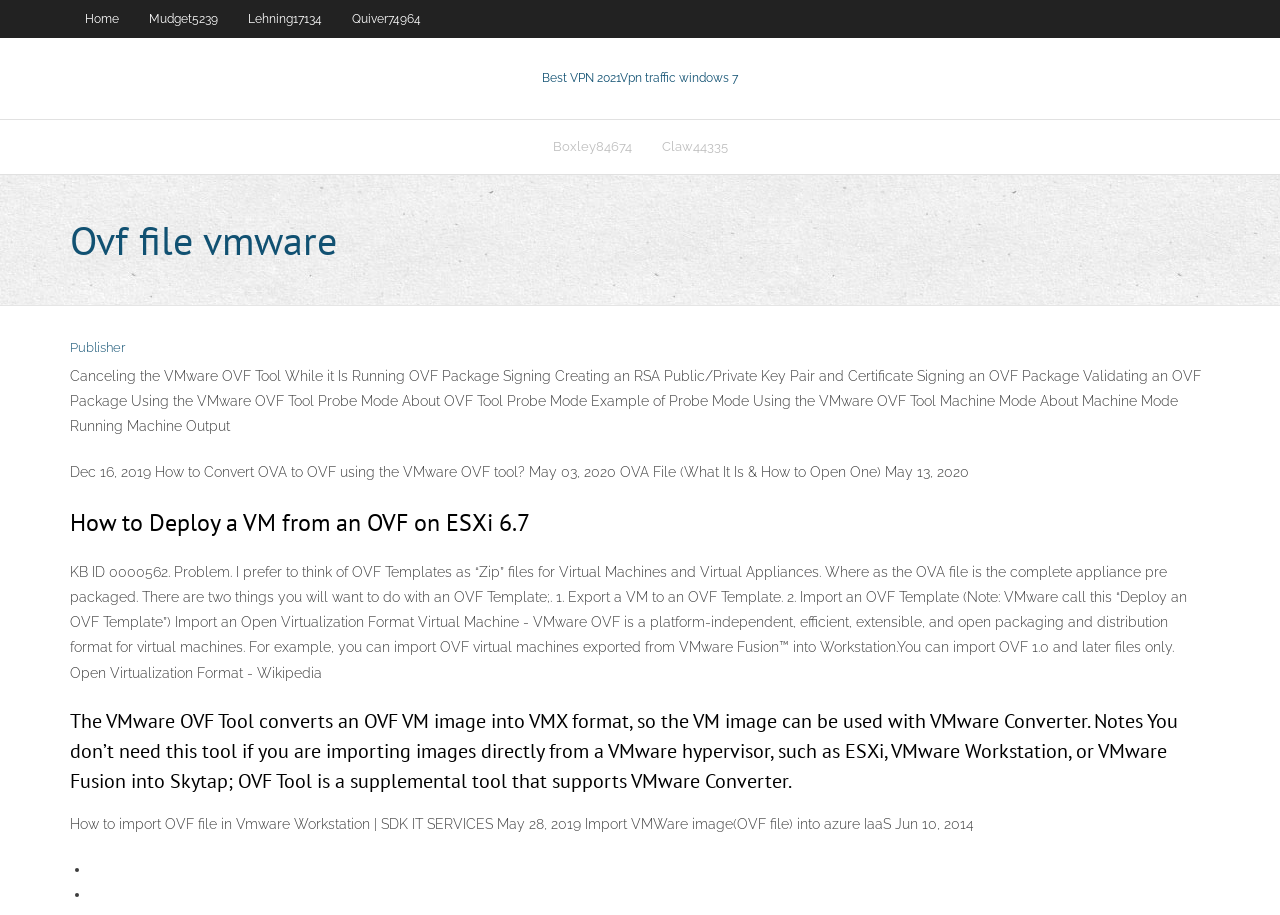Find and extract the text of the primary heading on the webpage.

Ovf file vmware